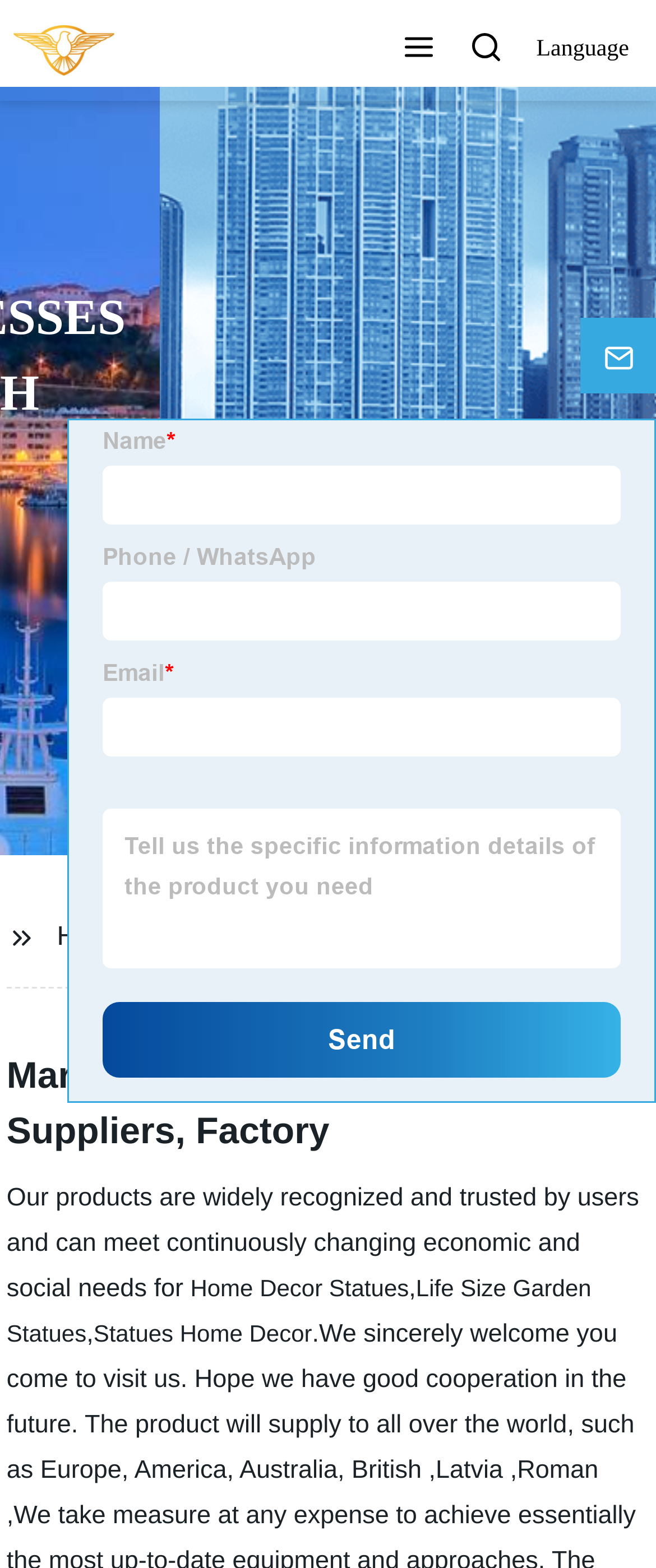Determine the bounding box coordinates for the HTML element mentioned in the following description: "Language". The coordinates should be a list of four floats ranging from 0 to 1, represented as [left, top, right, bottom].

[0.797, 0.024, 0.979, 0.041]